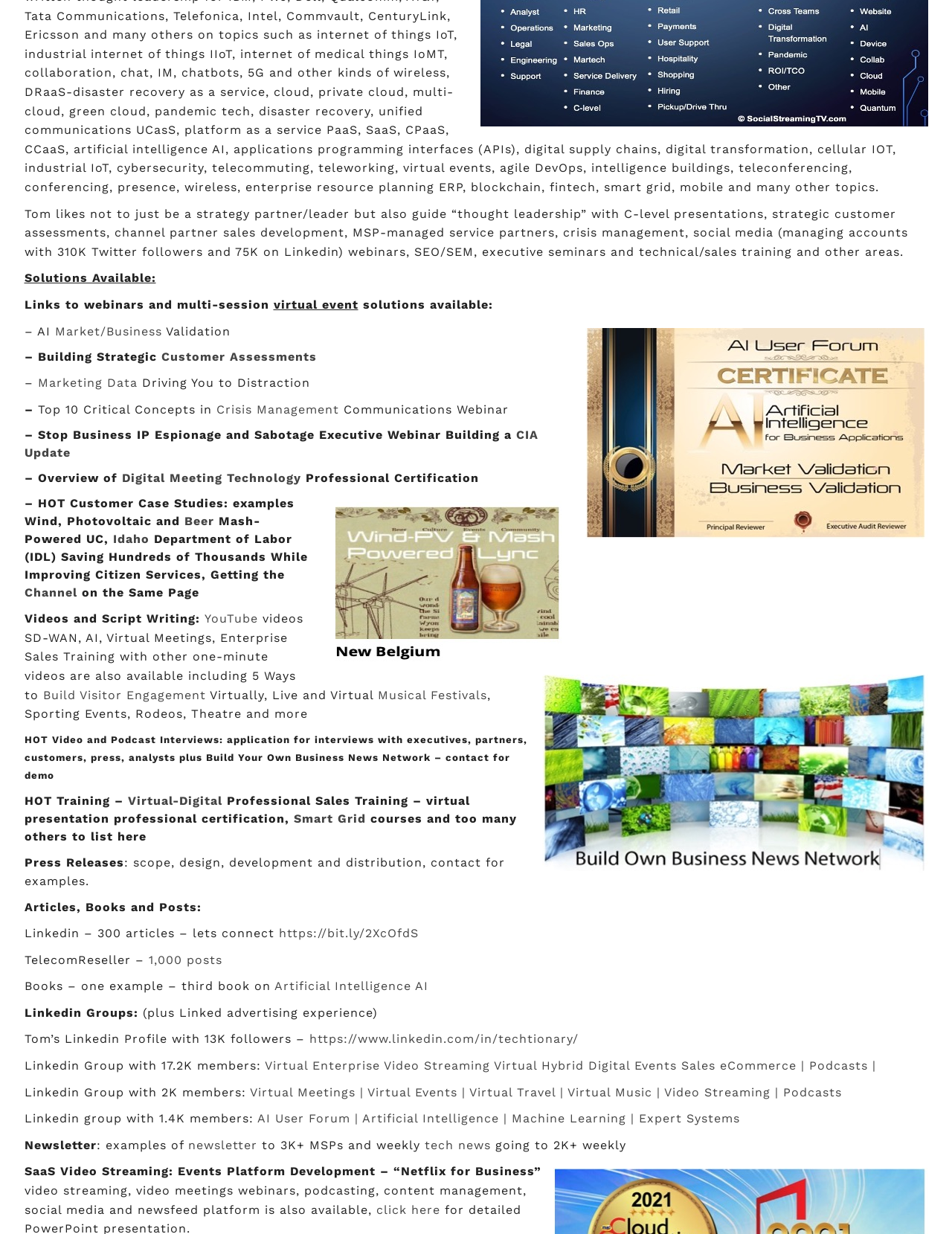Give the bounding box coordinates for the element described as: "Build Visitor Engagement".

[0.045, 0.557, 0.216, 0.569]